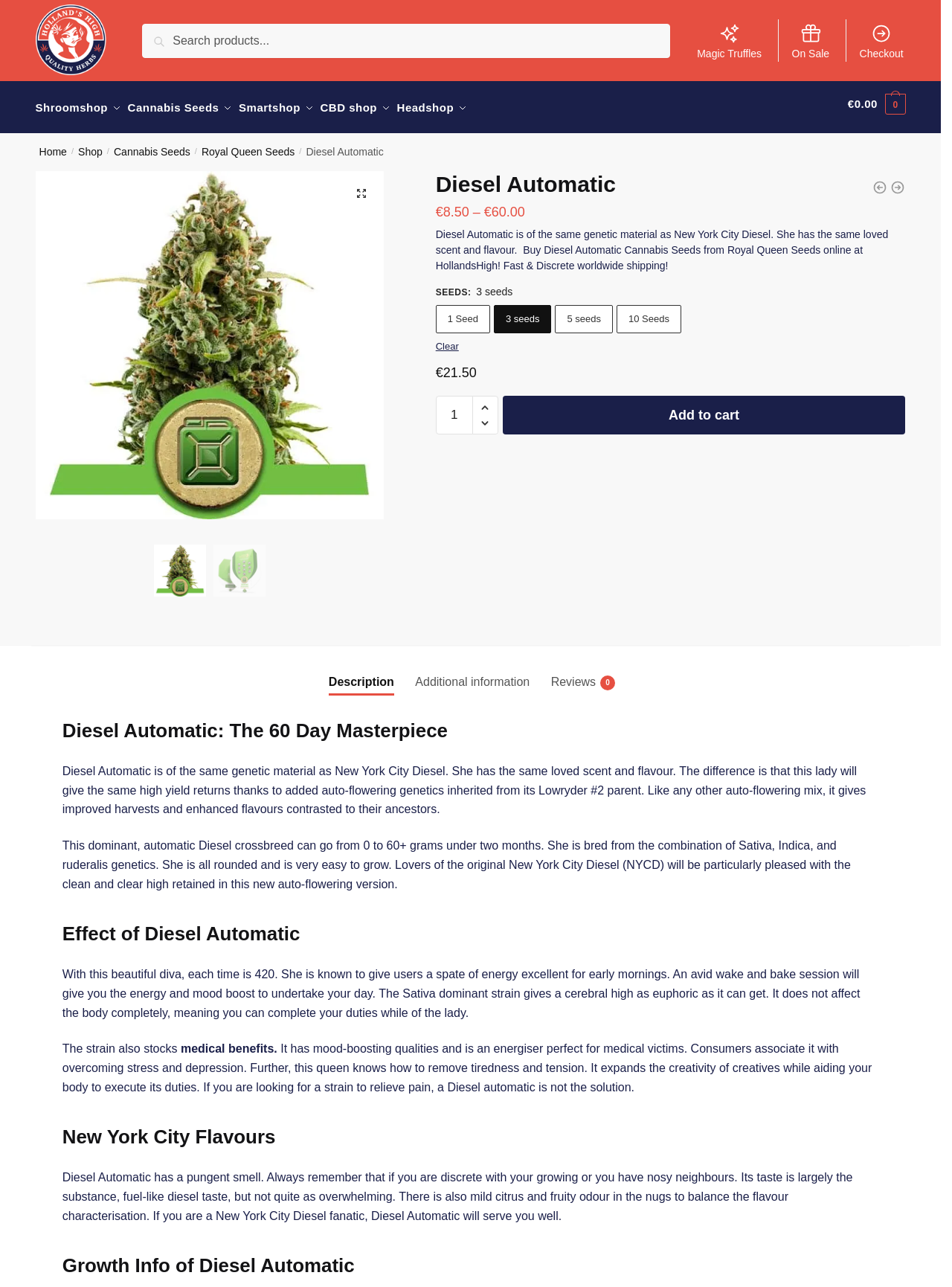Determine the bounding box coordinates for the HTML element mentioned in the following description: "SERVICES". The coordinates should be a list of four floats ranging from 0 to 1, represented as [left, top, right, bottom].

None